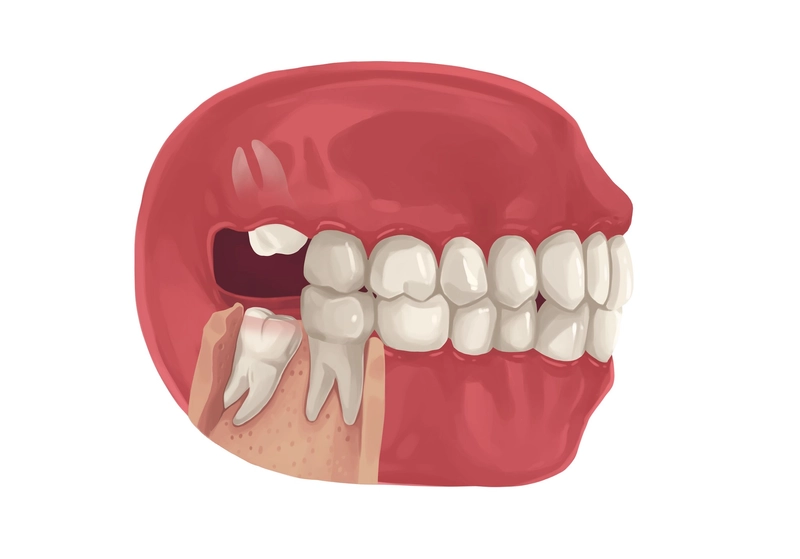Could you please study the image and provide a detailed answer to the question:
What is the focus of the dental care theme?

The image highlights a molar tooth partially obscured by the gingiva, which supports the theme of dental care, particularly emphasizing issues like wisdom tooth emergence or other dental emergencies, indicating that the focus of the dental care theme is on addressing such emergencies.